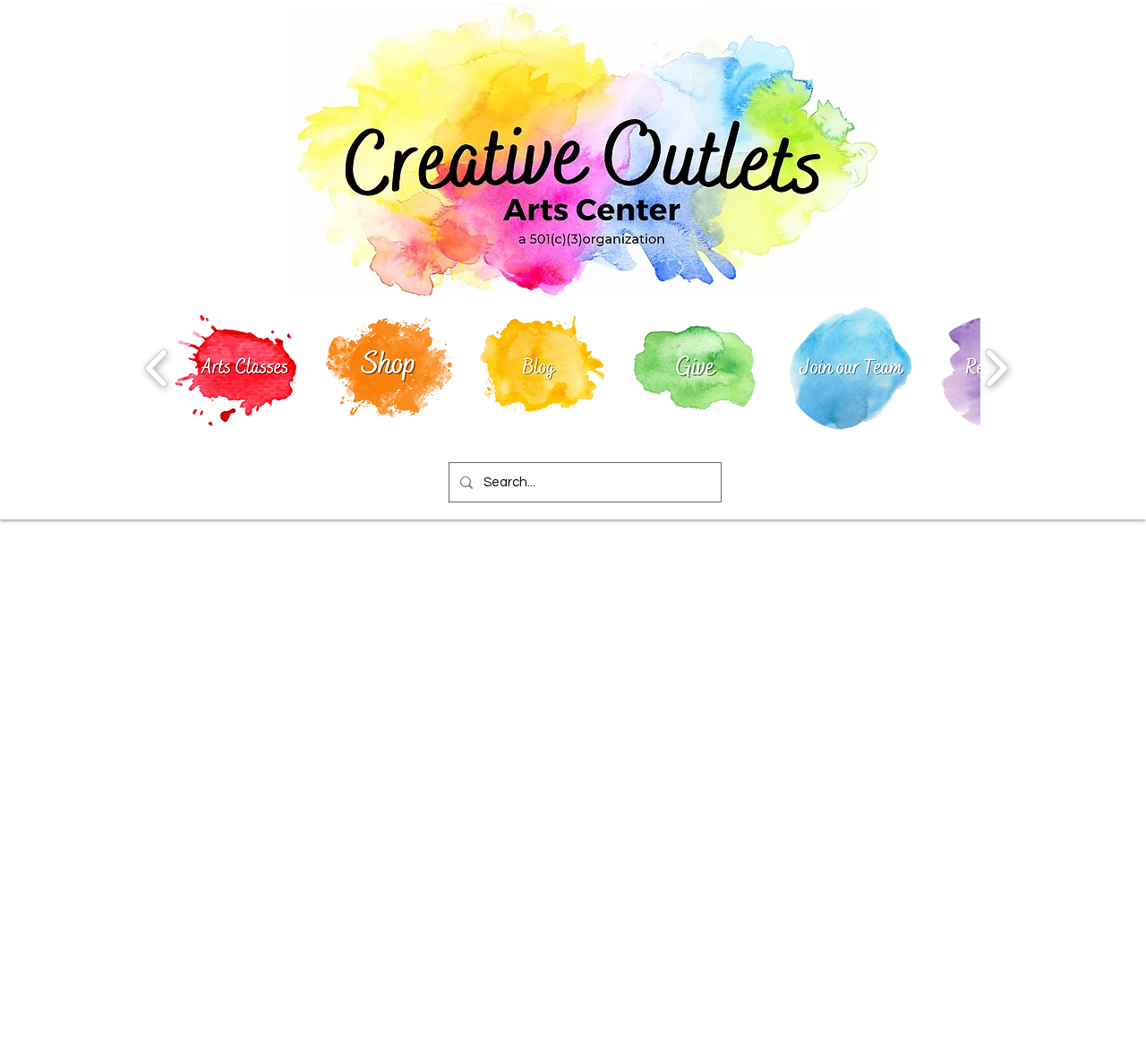What is the purpose of the button with the description 'play backward'?
Please use the visual content to give a single word or phrase answer.

To play backward